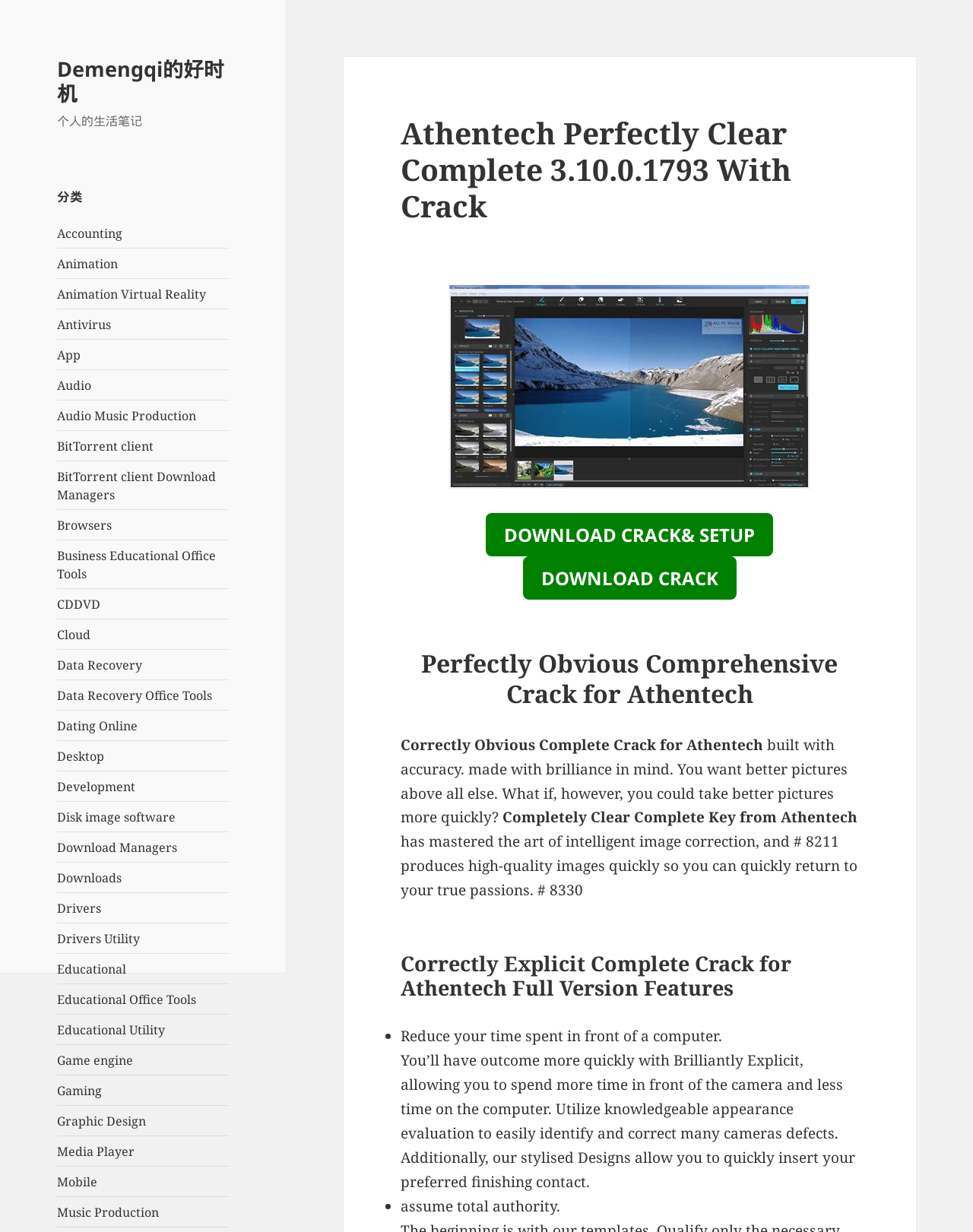Can you find and provide the title of the webpage?

Athentech Perfectly Clear Complete 3.10.0.1793 With Crack